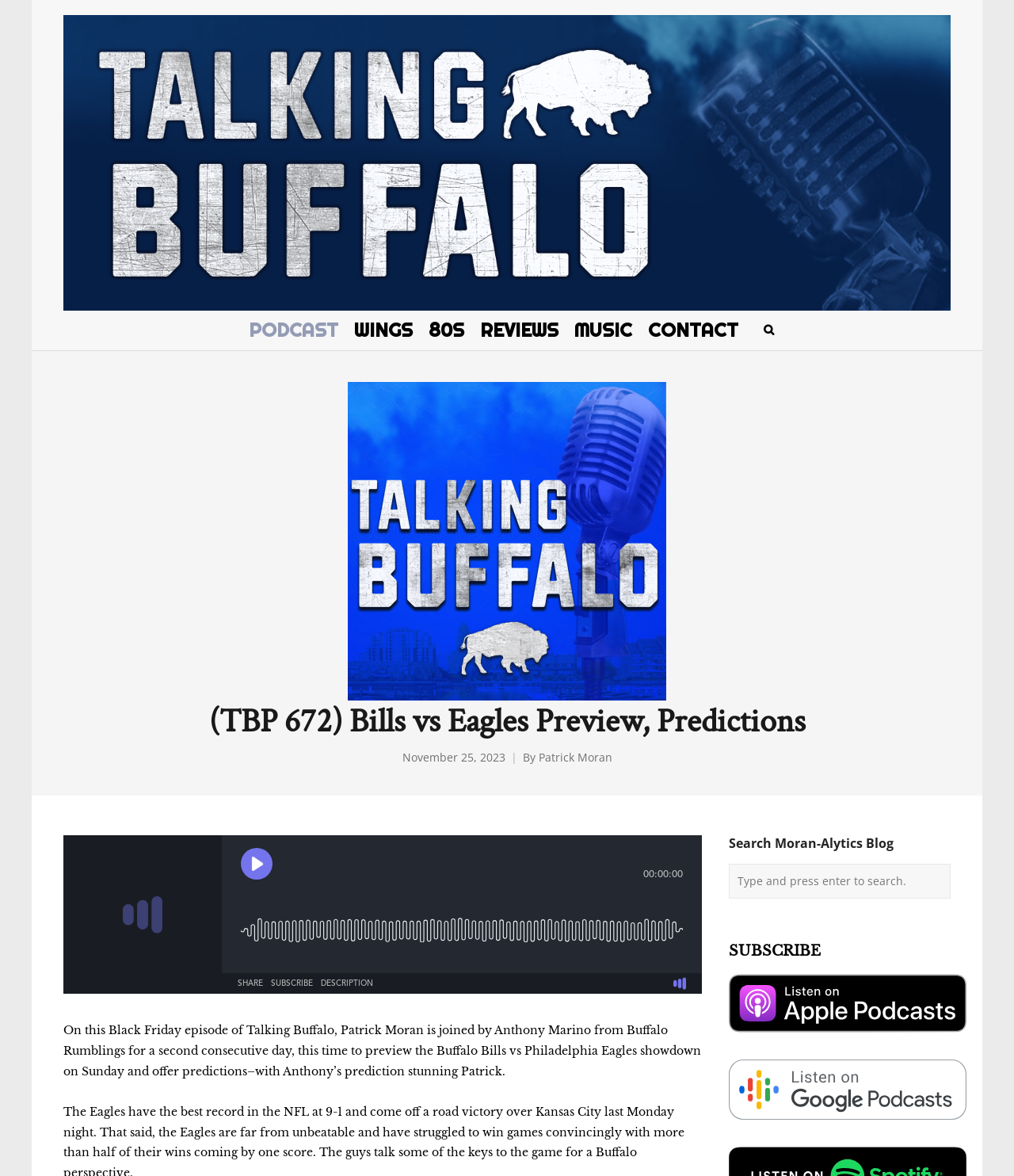Offer a thorough description of the webpage.

The webpage is a blog post previewing the Buffalo Bills vs Philadelphia Eagles game. At the top, there is a heading with the website's name, "MoranAlytics.com", accompanied by a link and an image. Below this, there are several links to different sections of the website, including "PODCAST", "WINGS", "80S", "REVIEWS", "MUSIC", and "CONTACT", arranged horizontally across the page.

To the right of these links, there is a large image. Below this image, there is a heading with the title of the blog post, "(TBP 672) Bills vs Eagles Preview, Predictions". Underneath the title, there is a line of text indicating the post's publication date, "November 25, 2023", followed by the author's name, "Patrick Moran", which is a link.

The main content of the blog post is a summary of the episode, which describes the discussion between Patrick Moran and Anthony Marino from Buffalo Rumblings about the upcoming game. Below this summary, there is an iframe, which likely contains additional content or a player for the podcast episode.

On the right side of the page, there is a search bar with a heading "Search Moran-Alytics Blog" and a textbox to enter search queries. Below the search bar, there is a "SUBSCRIBE" button, followed by links to subscribe to the podcast on Apple Podcasts and Google Podcasts, each accompanied by an image.